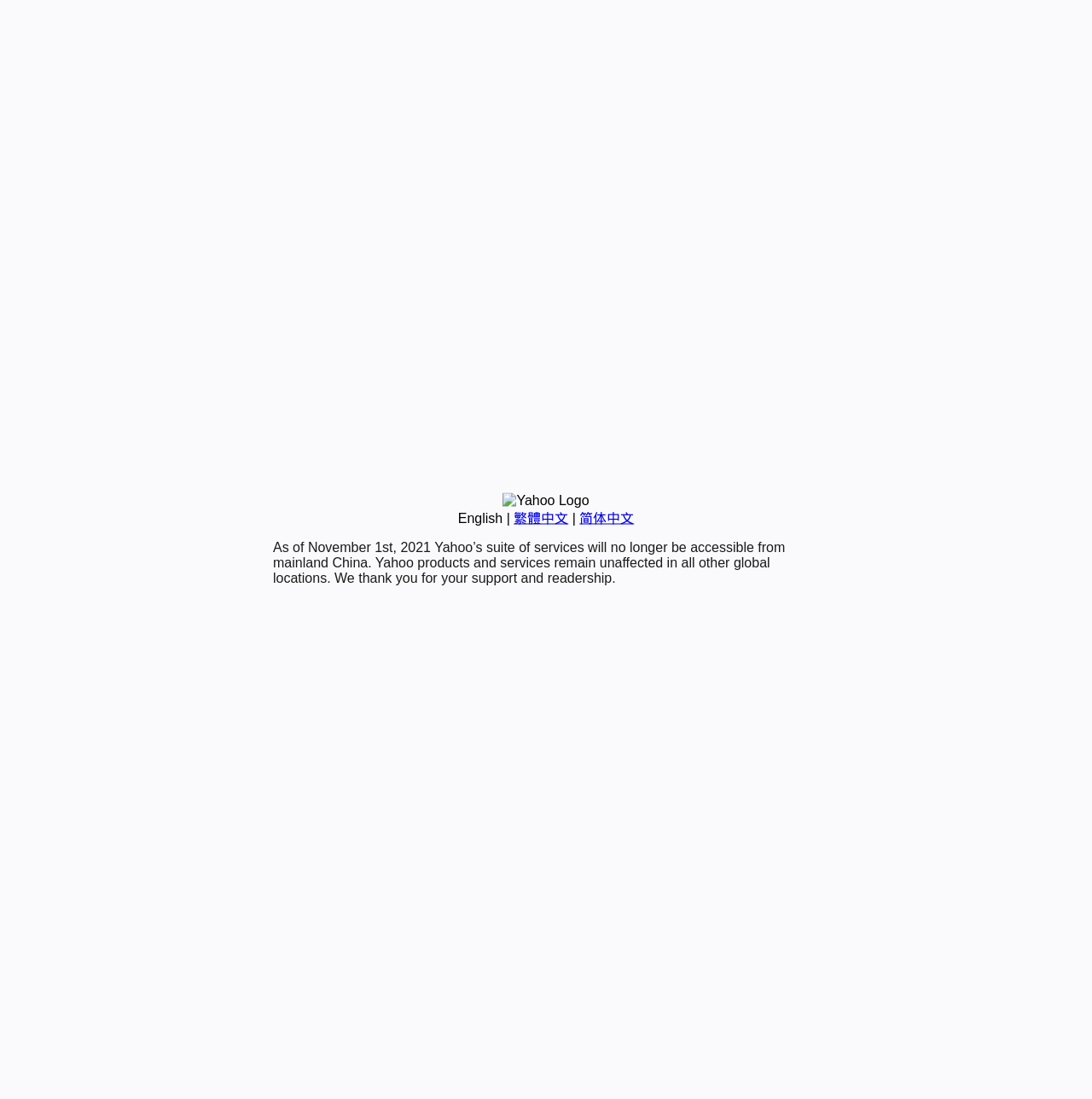Bounding box coordinates are specified in the format (top-left x, top-left y, bottom-right x, bottom-right y). All values are floating point numbers bounded between 0 and 1. Please provide the bounding box coordinate of the region this sentence describes: 繁體中文

[0.47, 0.465, 0.52, 0.478]